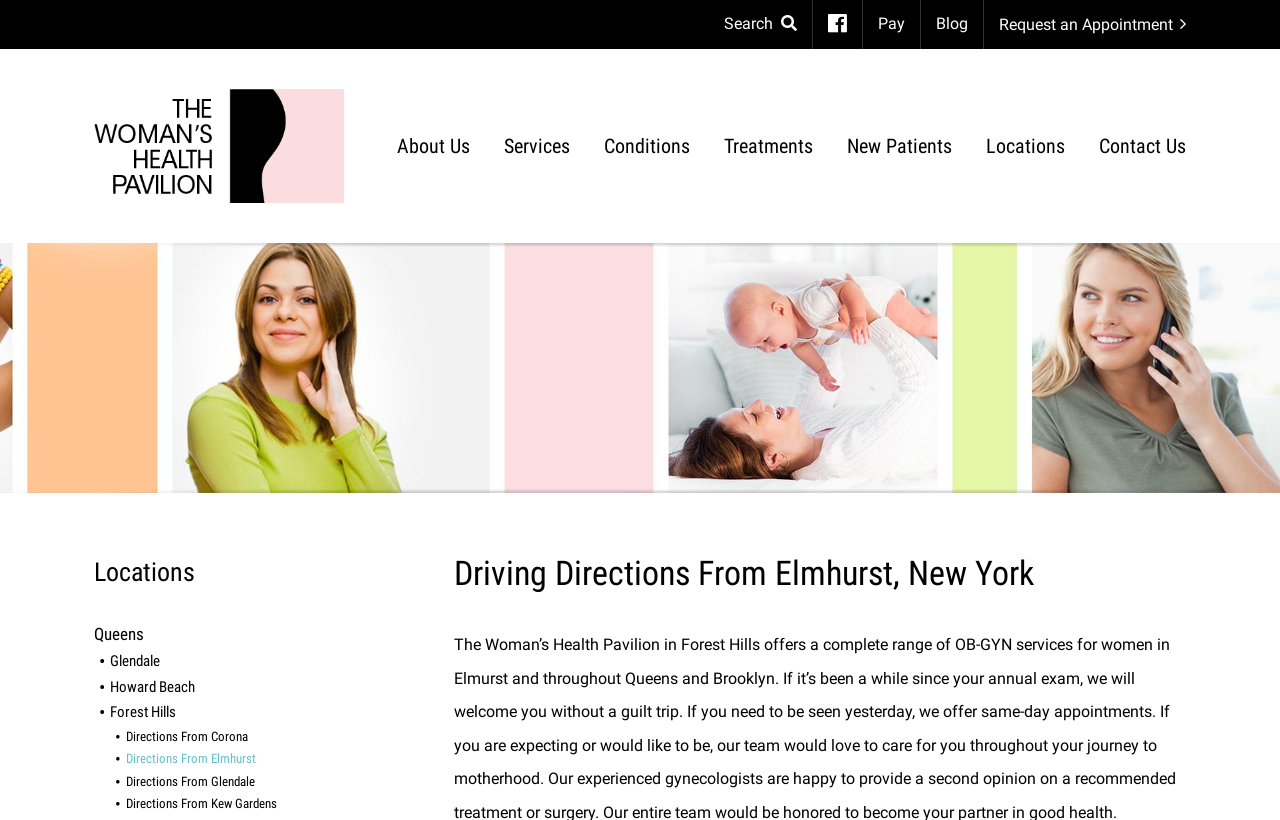Can you provide the bounding box coordinates for the element that should be clicked to implement the instruction: "Request an appointment"?

[0.78, 0.018, 0.927, 0.041]